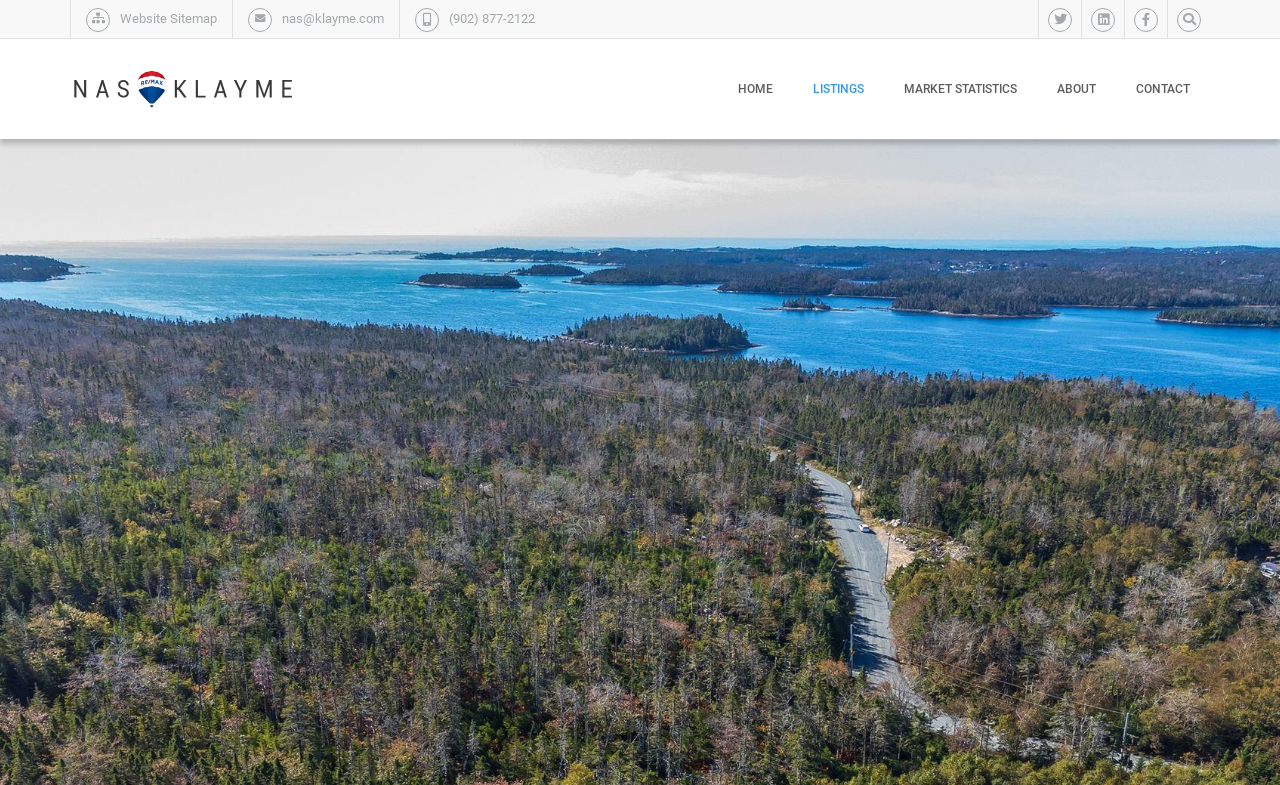Find the bounding box of the element with the following description: "title="Search Website"". The coordinates must be four float numbers between 0 and 1, formatted as [left, top, right, bottom].

[0.92, 0.01, 0.938, 0.041]